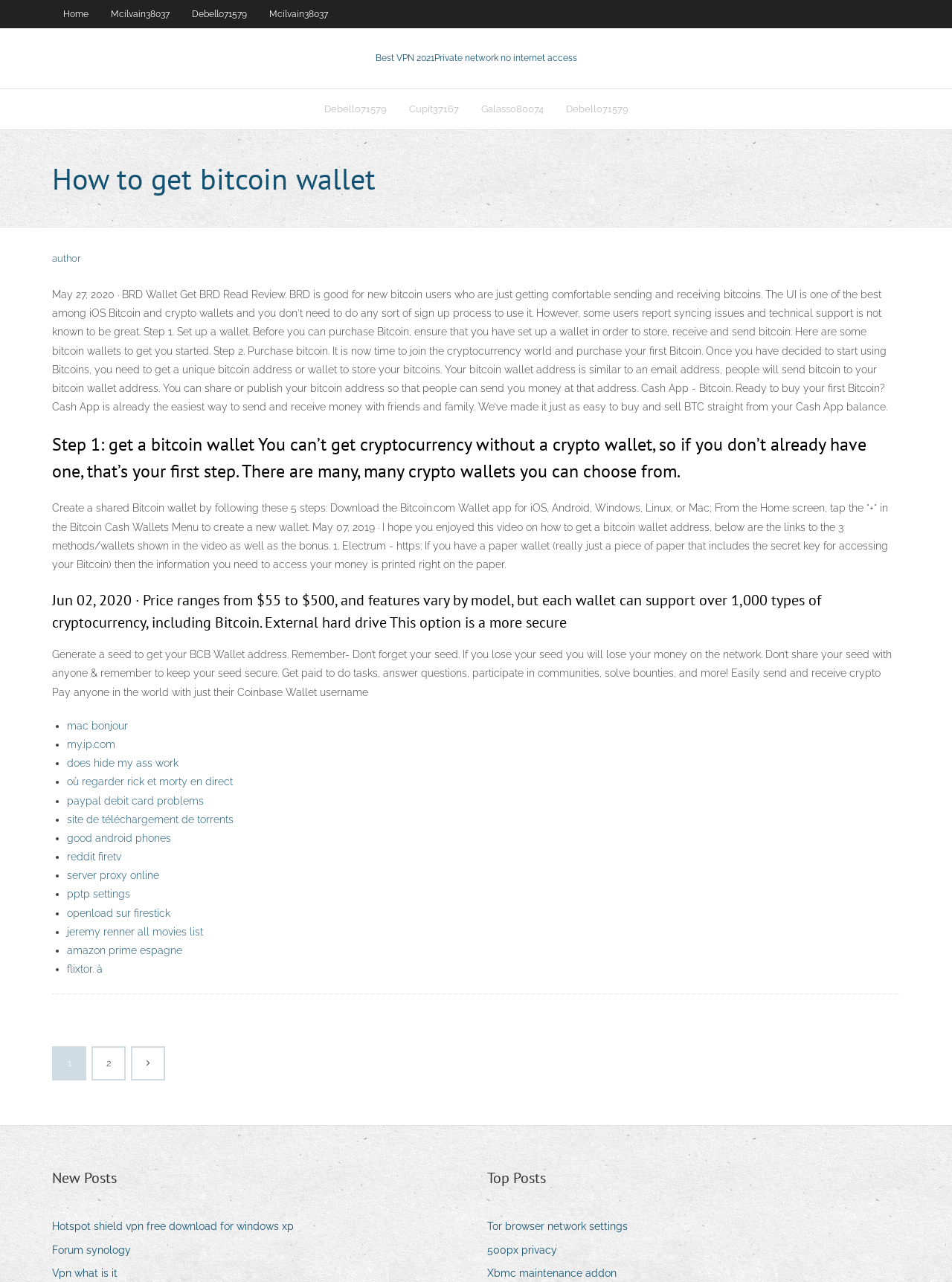Identify the coordinates of the bounding box for the element that must be clicked to accomplish the instruction: "Click on 'author'".

[0.055, 0.197, 0.084, 0.206]